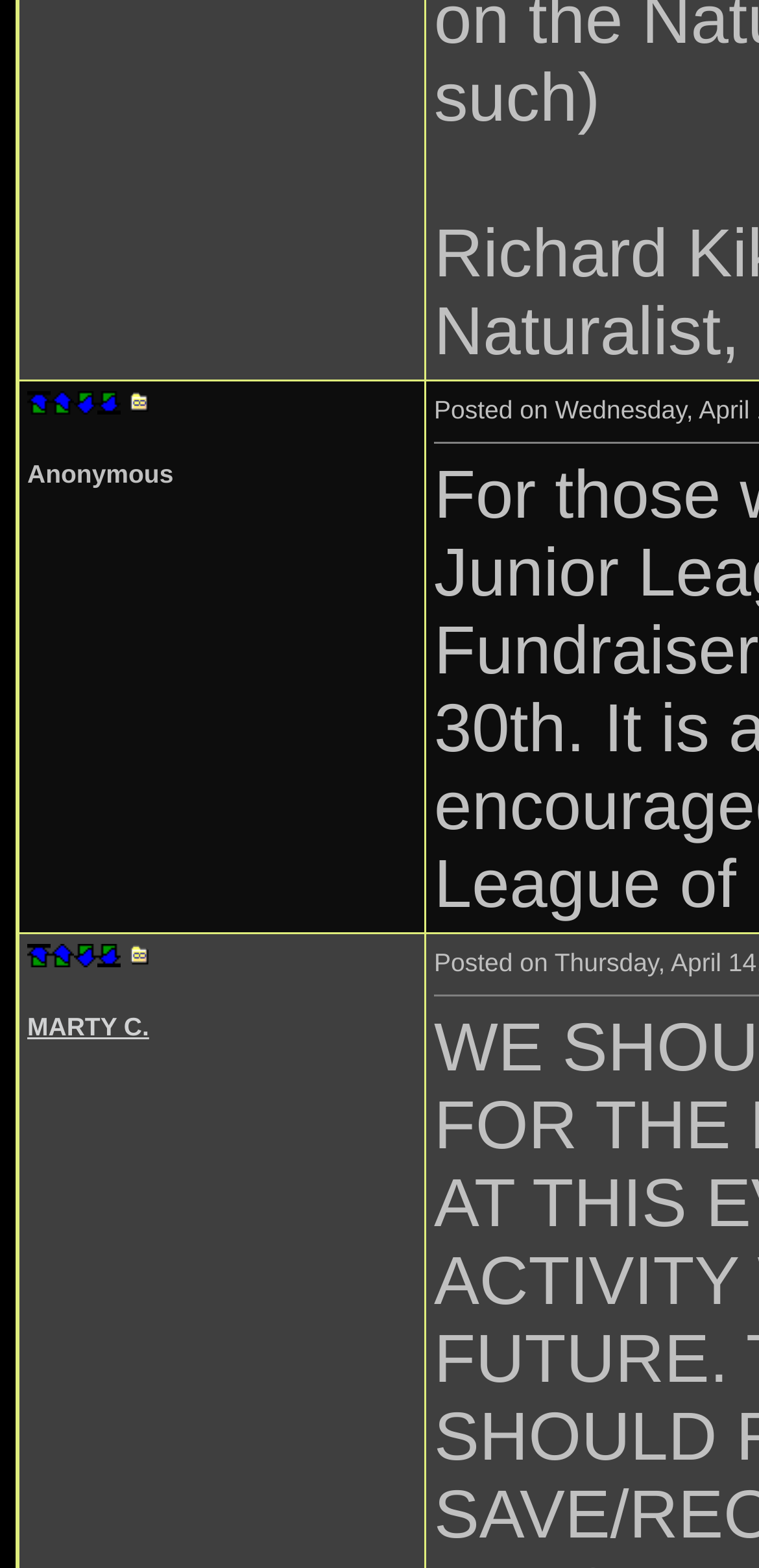Indicate the bounding box coordinates of the element that must be clicked to execute the instruction: "go to top of page". The coordinates should be given as four float numbers between 0 and 1, i.e., [left, top, right, bottom].

[0.036, 0.248, 0.067, 0.269]